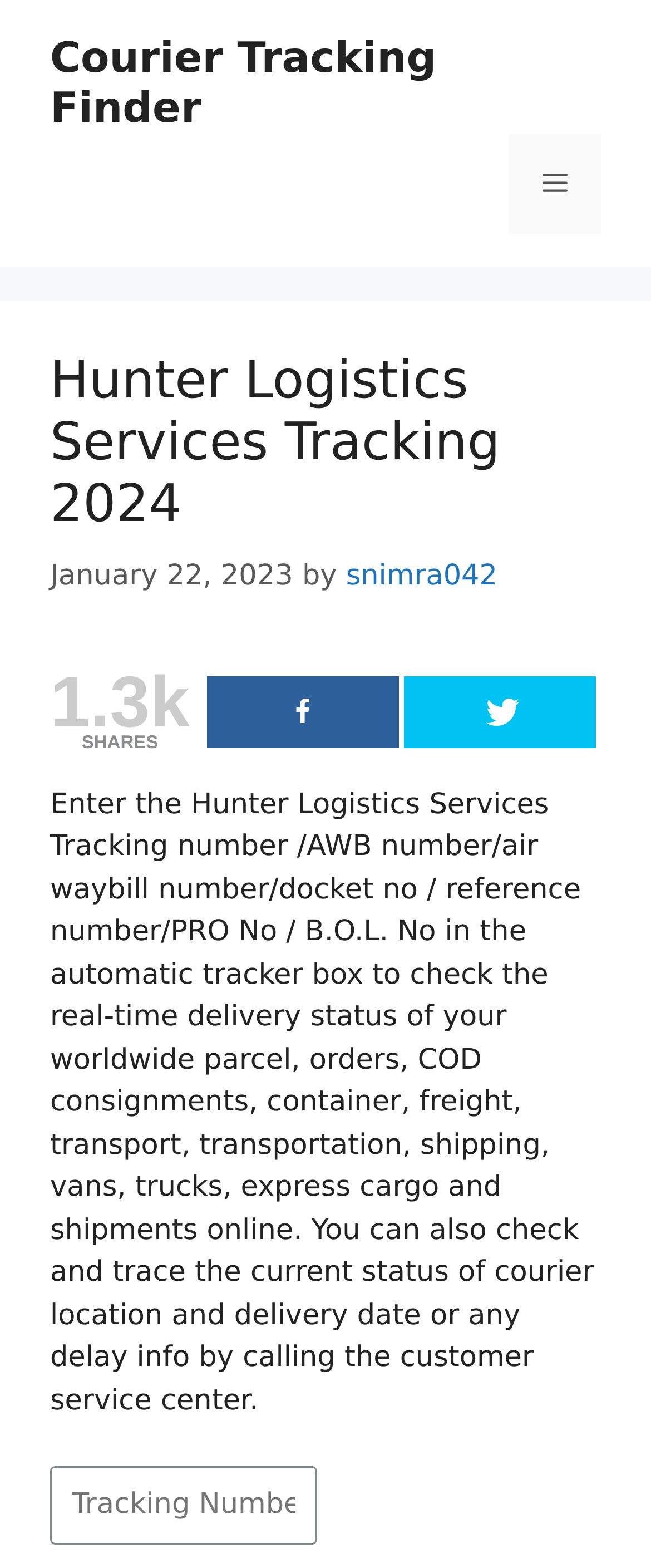Use a single word or phrase to answer the question:
What is the purpose of this webpage?

Track Hunter Logistics Services